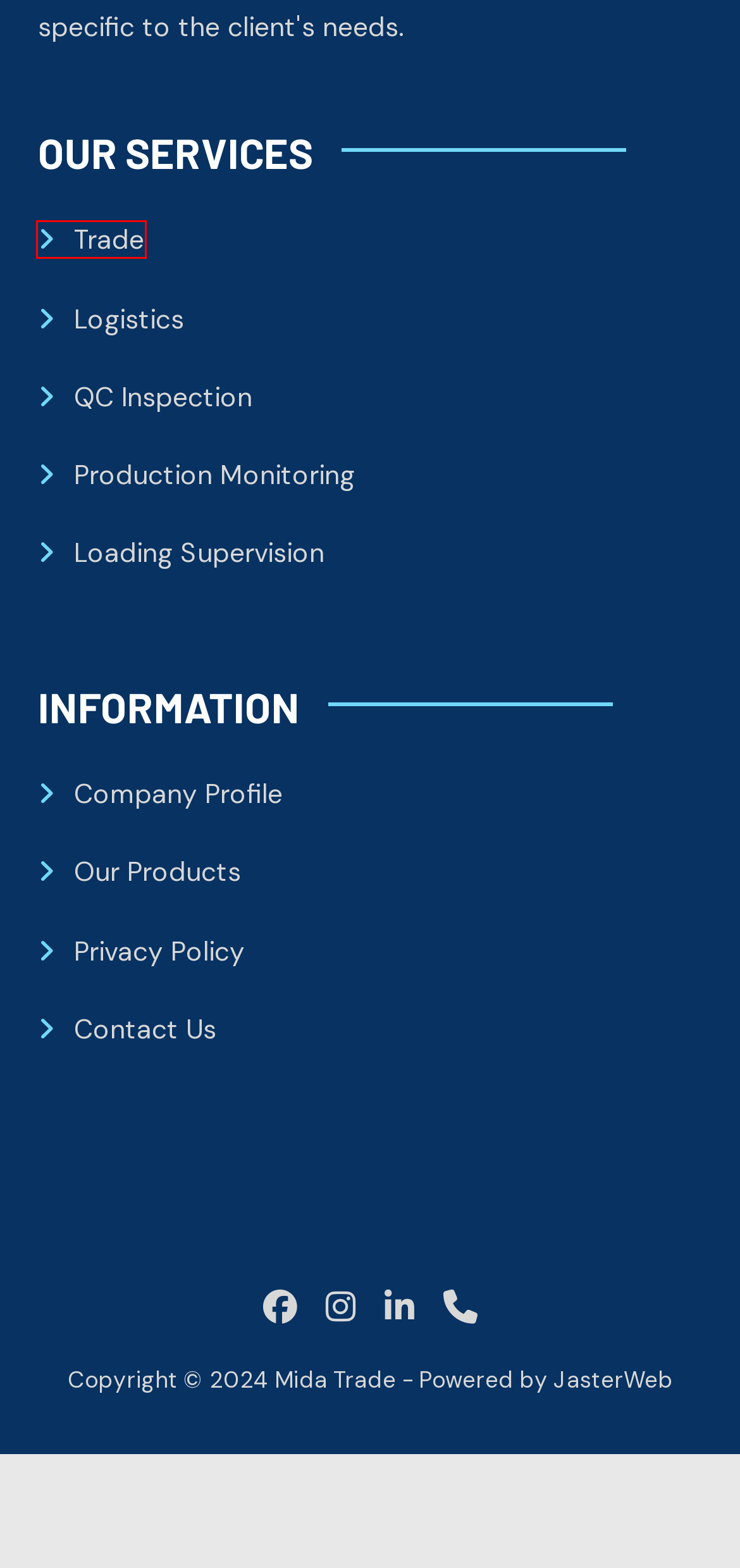You have a screenshot of a webpage with a red bounding box around an element. Select the webpage description that best matches the new webpage after clicking the element within the red bounding box. Here are the descriptions:
A. Contact Us – Mida Trade
B. Production Monitoring – Mida Trade
C. Logistics – Mida Trade
D. Privacy Policy – Mida Trade
E. Jasa Pembuatan Website Profesional - Bisa Halaman 1 Google
F. Trade – Mida Trade
G. QC Inspection – Mida Trade
H. Loading Supervision – Mida Trade

F